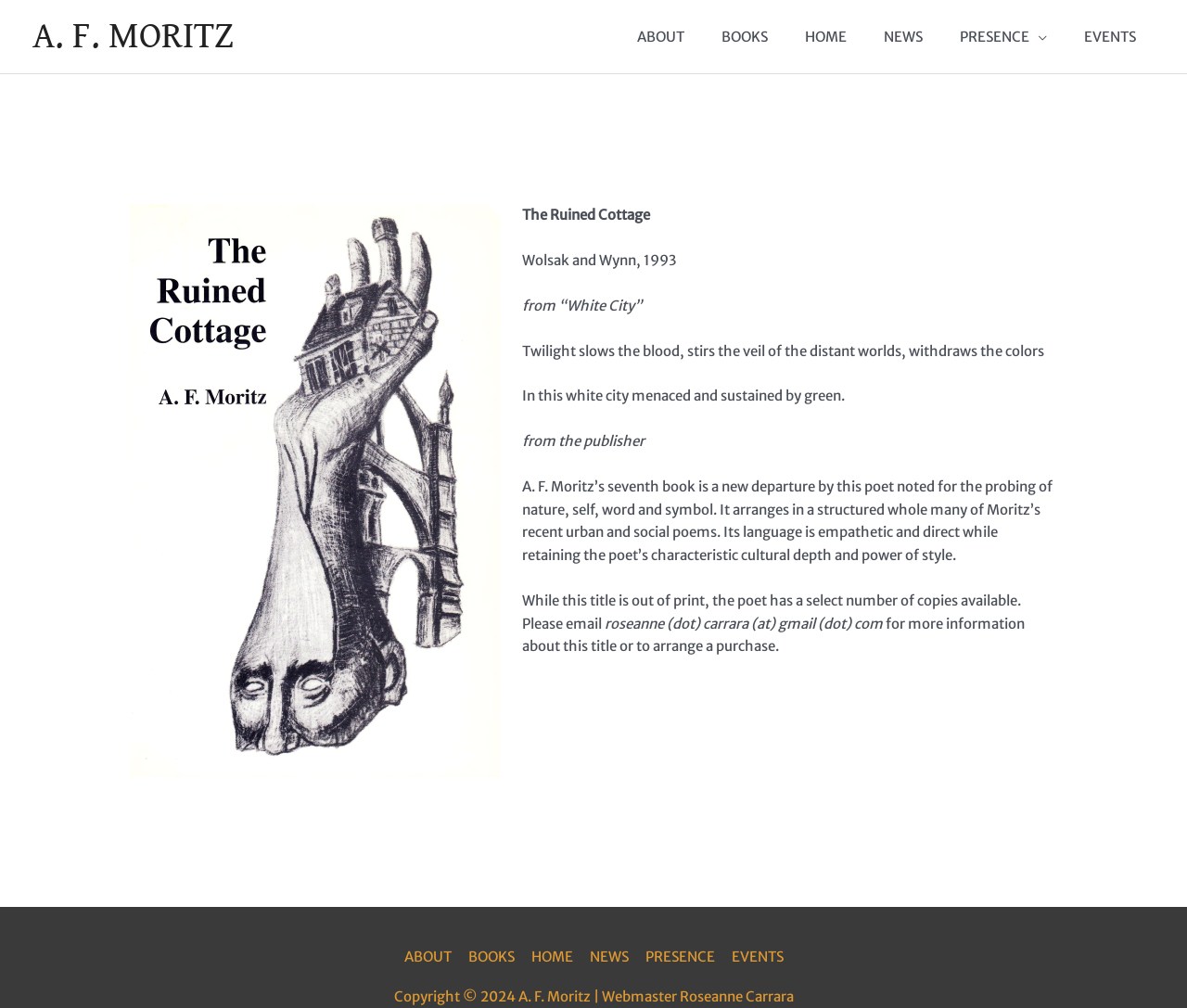Please specify the bounding box coordinates for the clickable region that will help you carry out the instruction: "Click on the 'HOME' link in the navigation menu".

[0.662, 0.009, 0.729, 0.064]